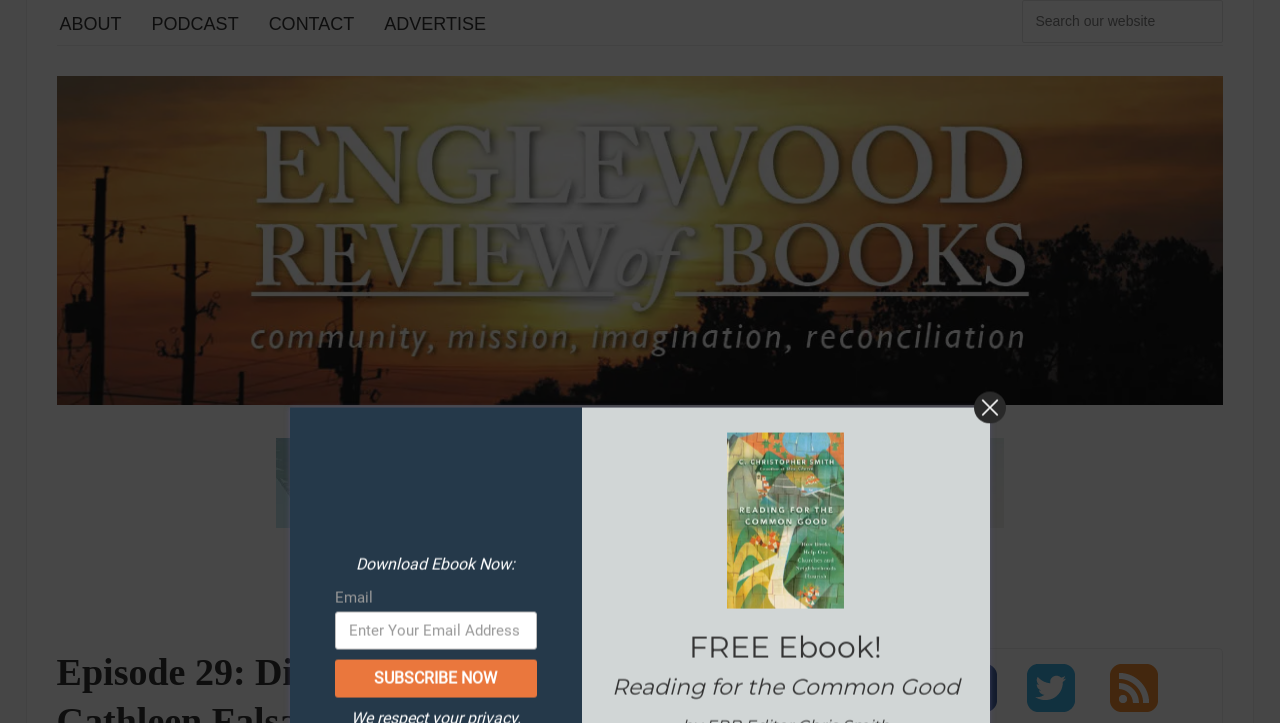Indicate the bounding box coordinates of the element that needs to be clicked to satisfy the following instruction: "Go to ABOUT page". The coordinates should be four float numbers between 0 and 1, i.e., [left, top, right, bottom].

[0.047, 0.0, 0.095, 0.063]